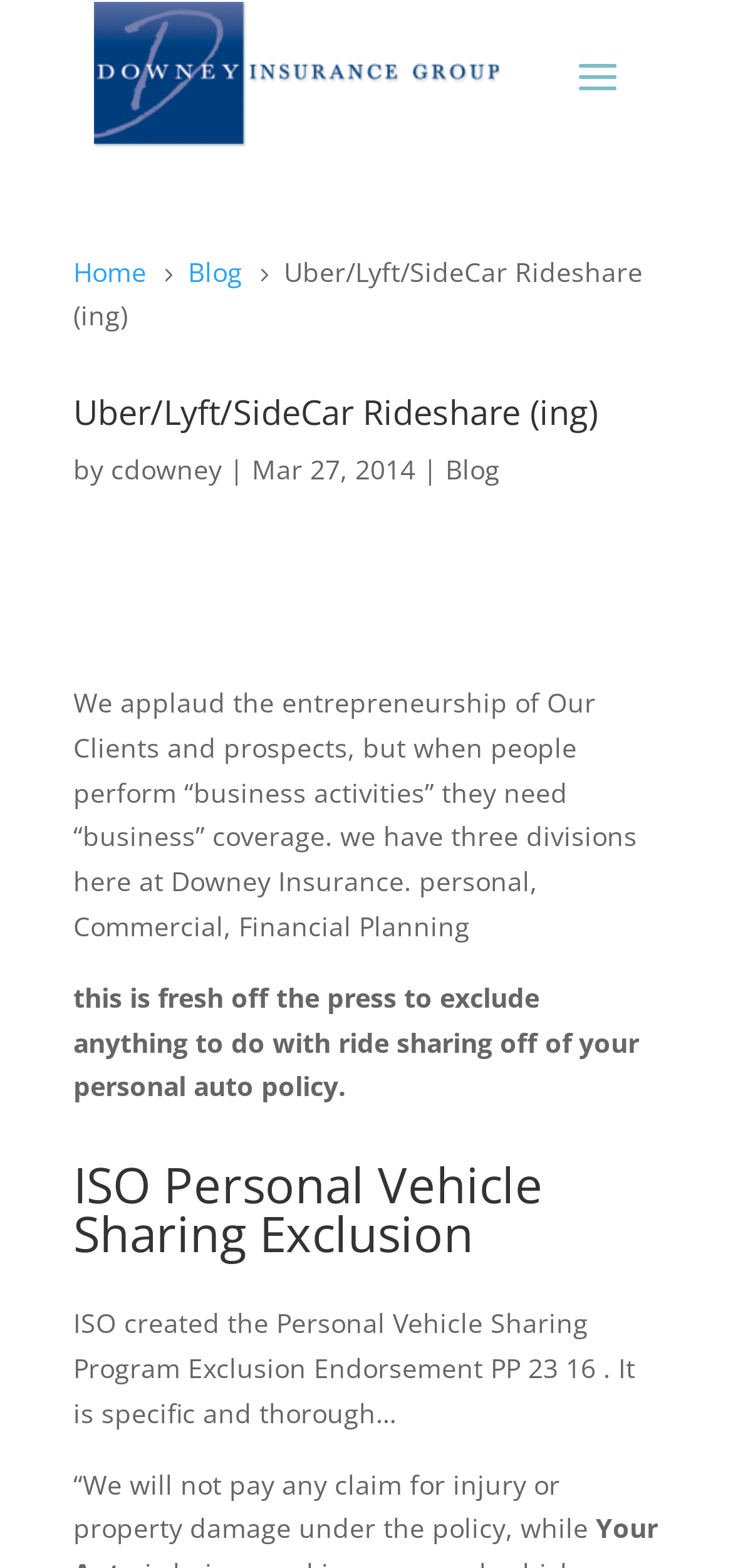Answer the question with a brief word or phrase:
What is the name of the insurance group?

Downey Insurance Group